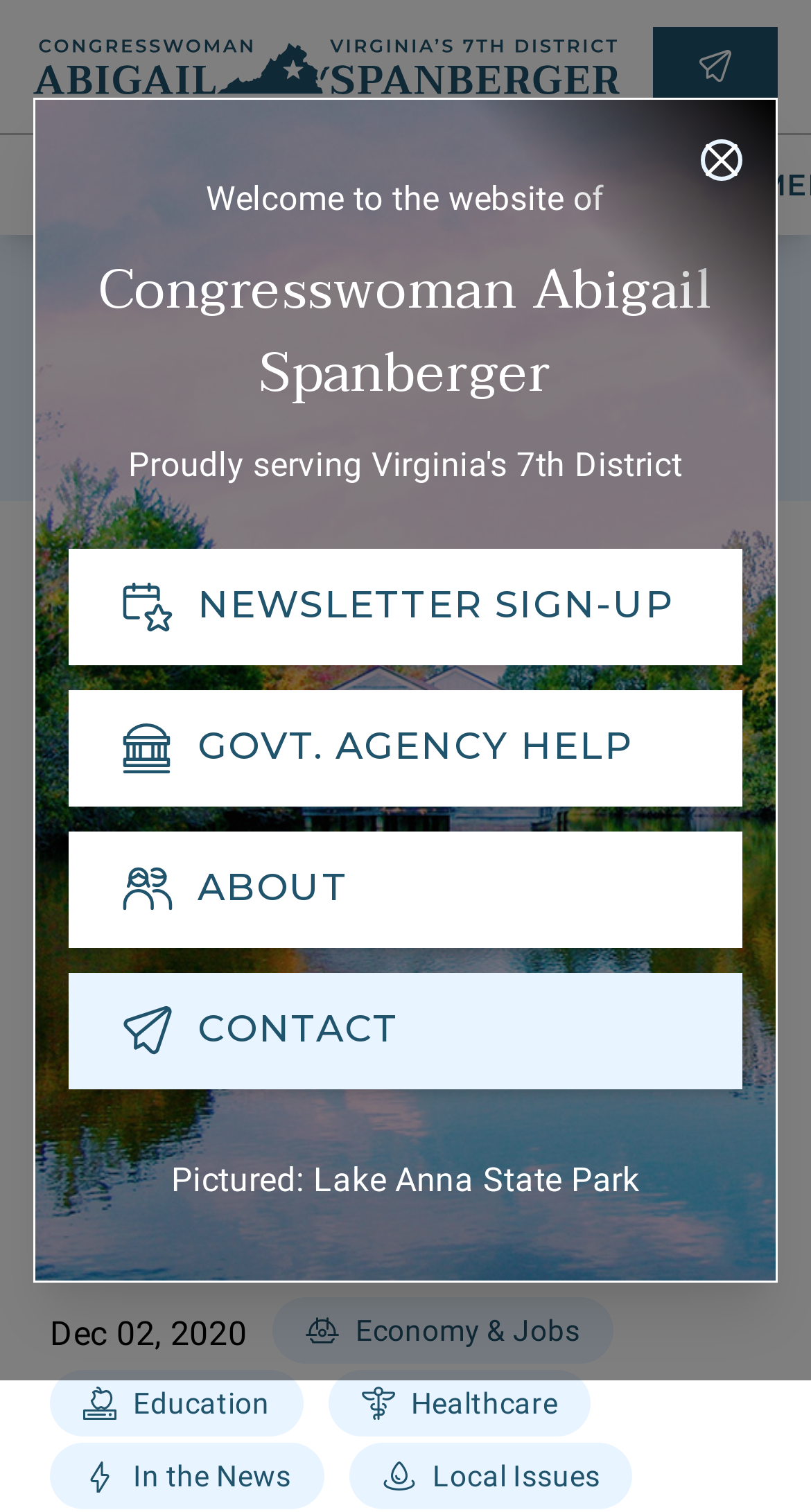Identify the bounding box coordinates of the specific part of the webpage to click to complete this instruction: "Sign up for the newsletter".

[0.085, 0.363, 0.915, 0.44]